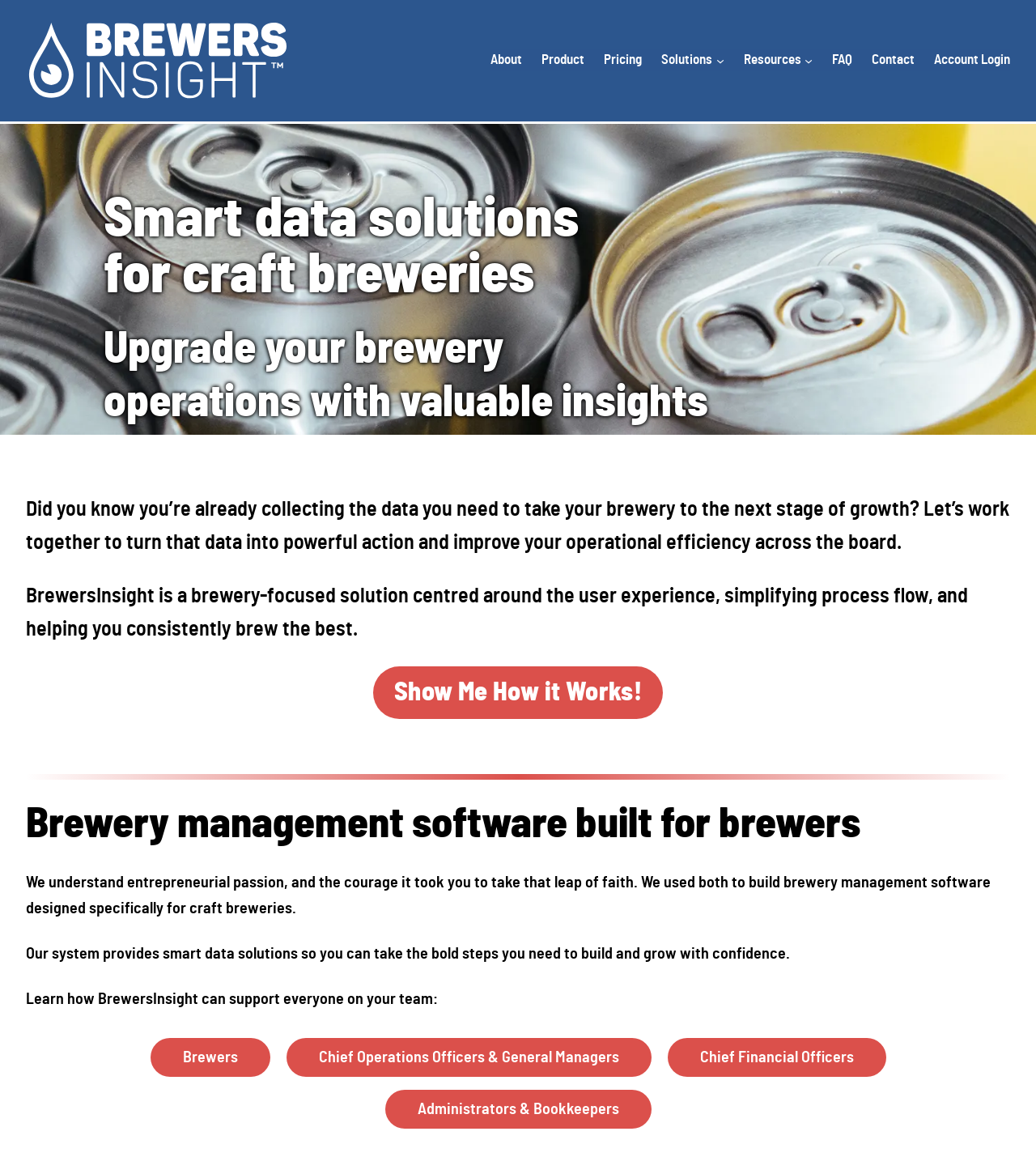Locate the bounding box coordinates of the element I should click to achieve the following instruction: "Jump to the recipe".

None